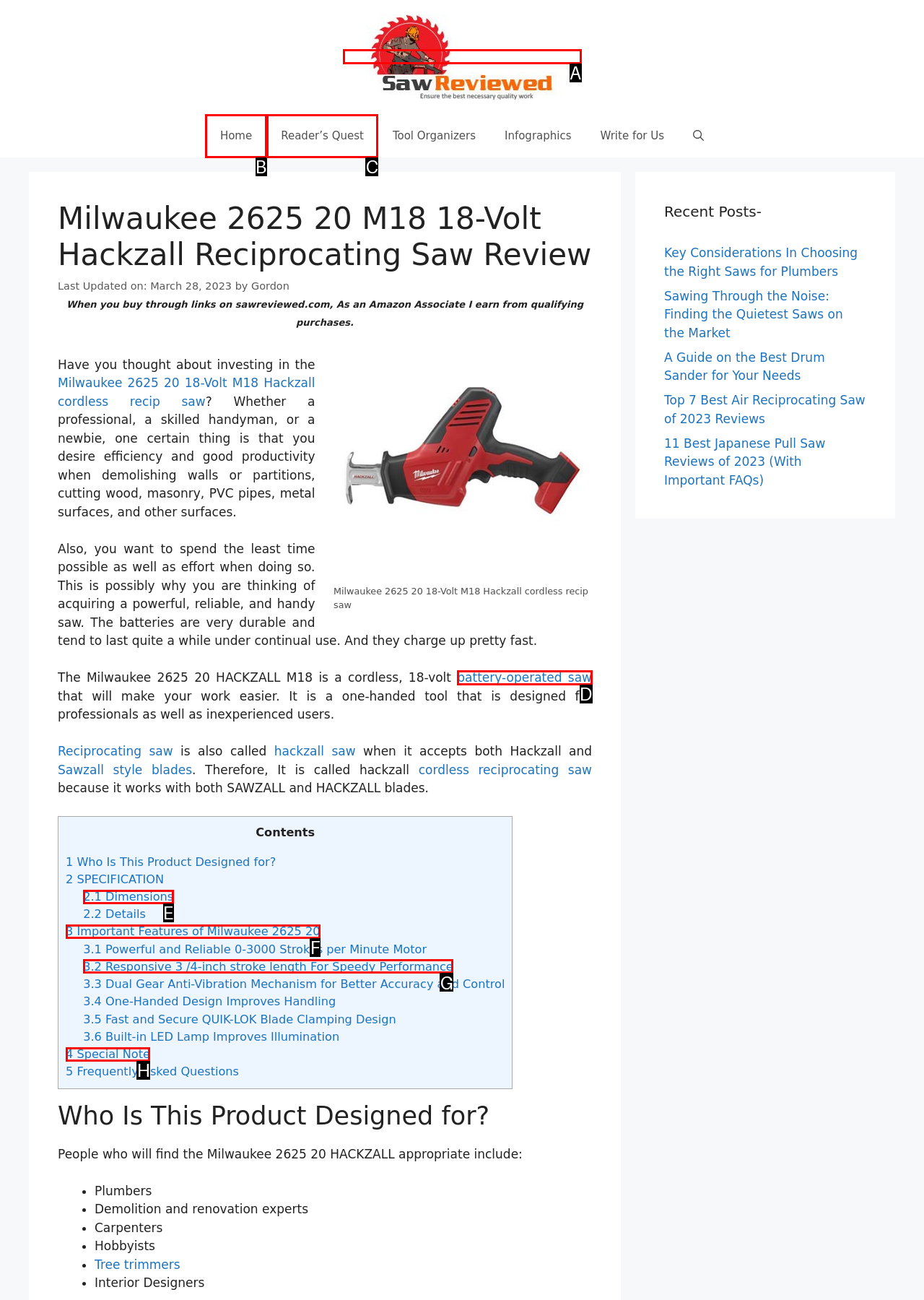Choose the option that aligns with the description: Home
Respond with the letter of the chosen option directly.

B